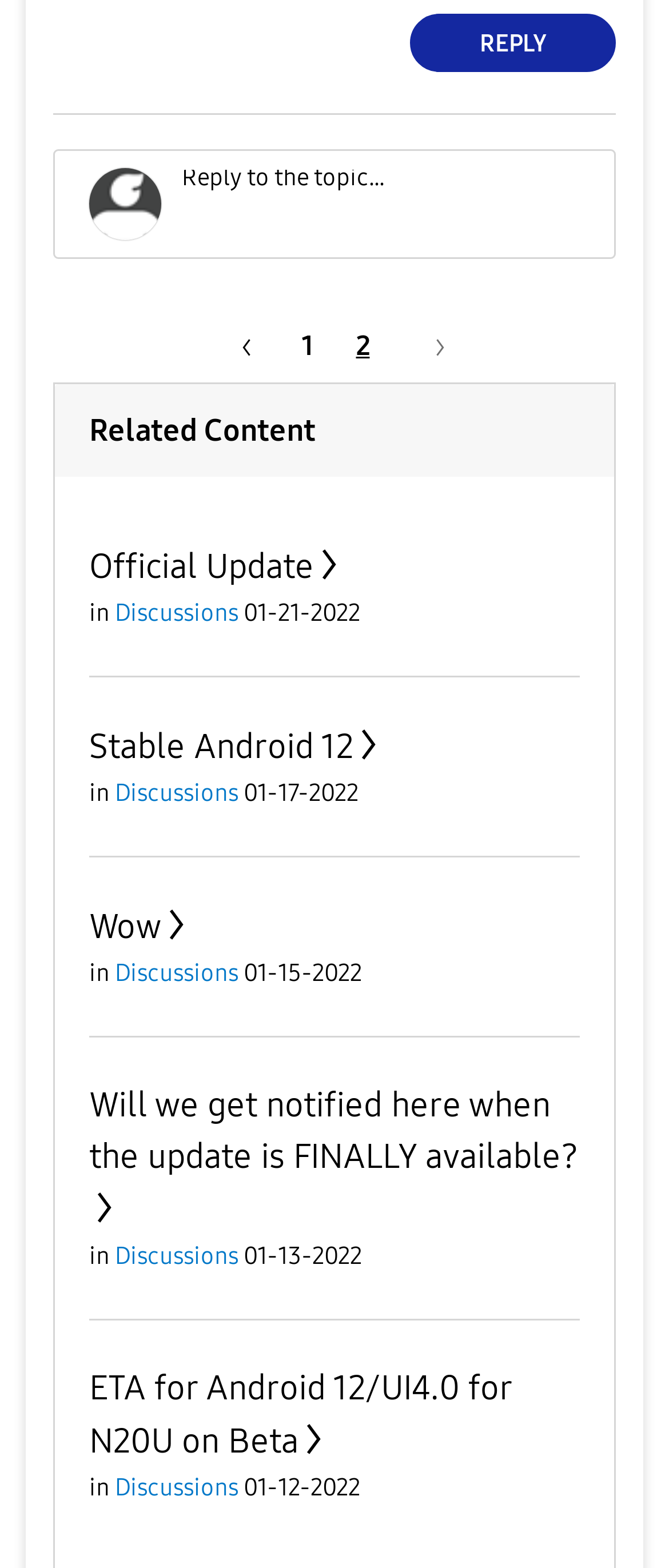Based on the image, please elaborate on the answer to the following question:
What is the navigation section for?

The navigation section is located at the middle of the page, and it has a bounding box coordinate of [0.079, 0.198, 0.921, 0.244]. The text 'Use the previous and next links to move between pages. Use the page number links to go directly to a page.' is a description of this section, indicating that it is used for pagination purposes. Therefore, the navigation section is for moving between pages.